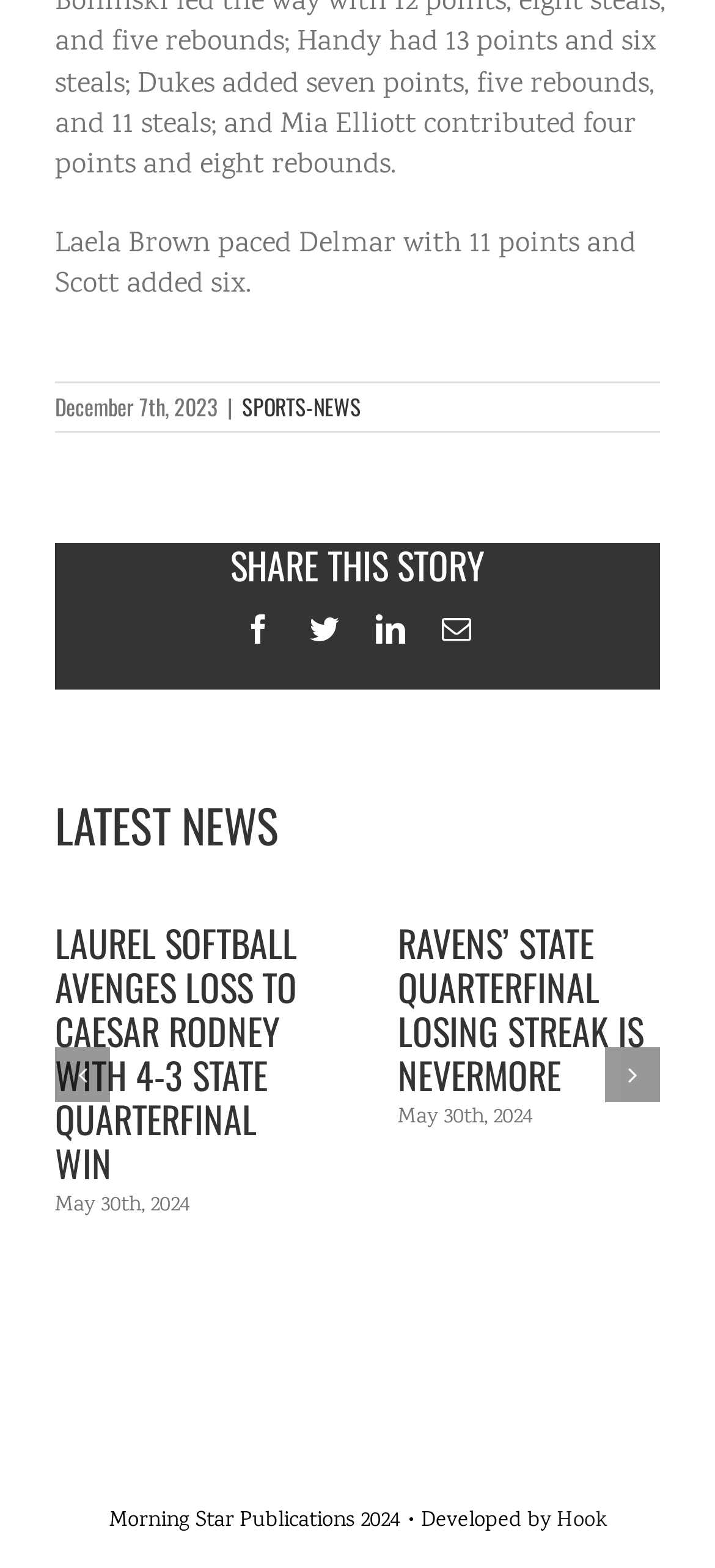How many points did Laela Brown pace Delmar with?
Examine the webpage screenshot and provide an in-depth answer to the question.

I found the number of points by looking at the StaticText element with the content 'Laela Brown paced Delmar with 11 points and Scott added six.' which is located at the top of the webpage.